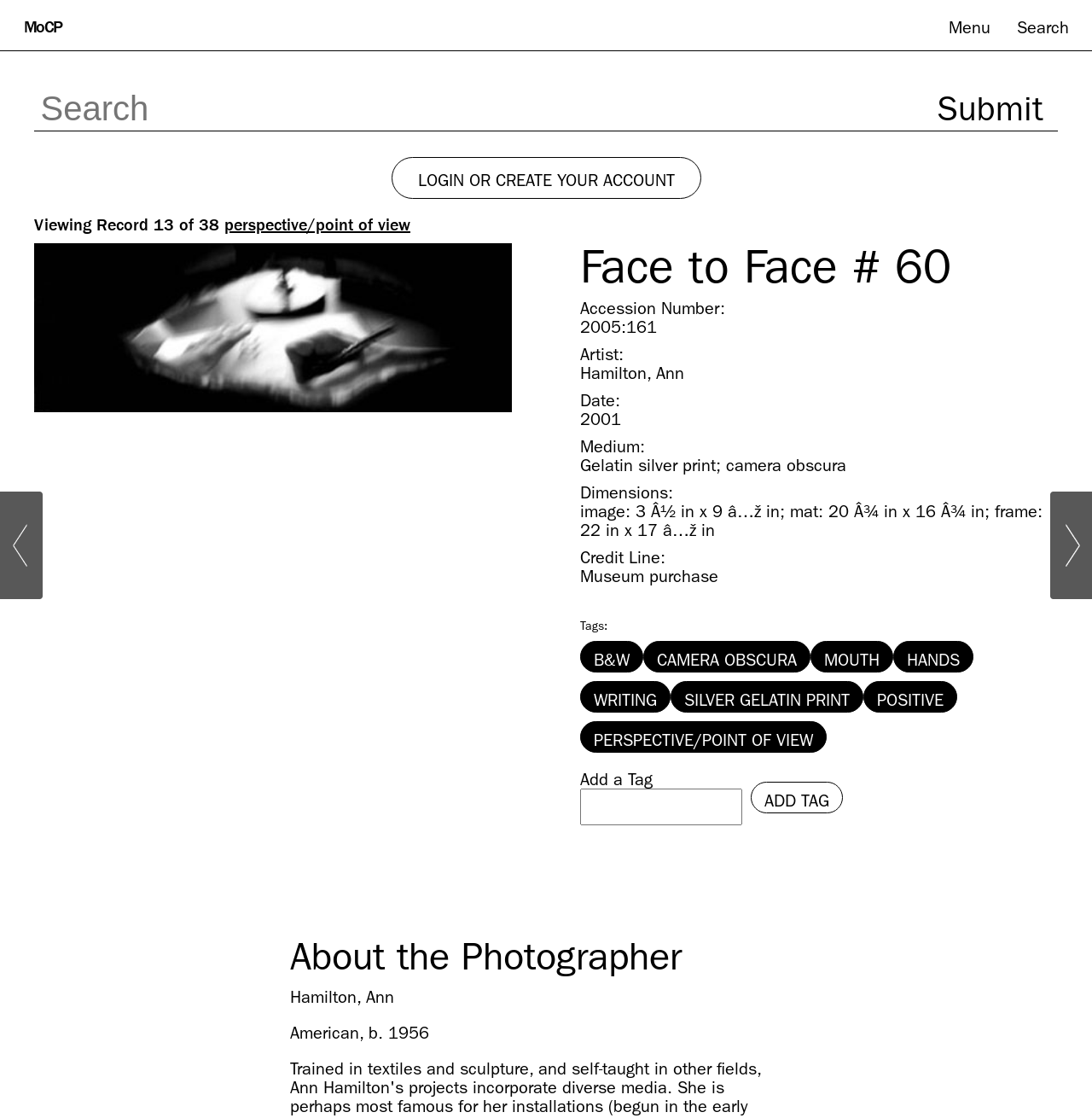Determine the bounding box coordinates of the clickable element to achieve the following action: 'Login or create an account'. Provide the coordinates as four float values between 0 and 1, formatted as [left, top, right, bottom].

[0.358, 0.14, 0.642, 0.178]